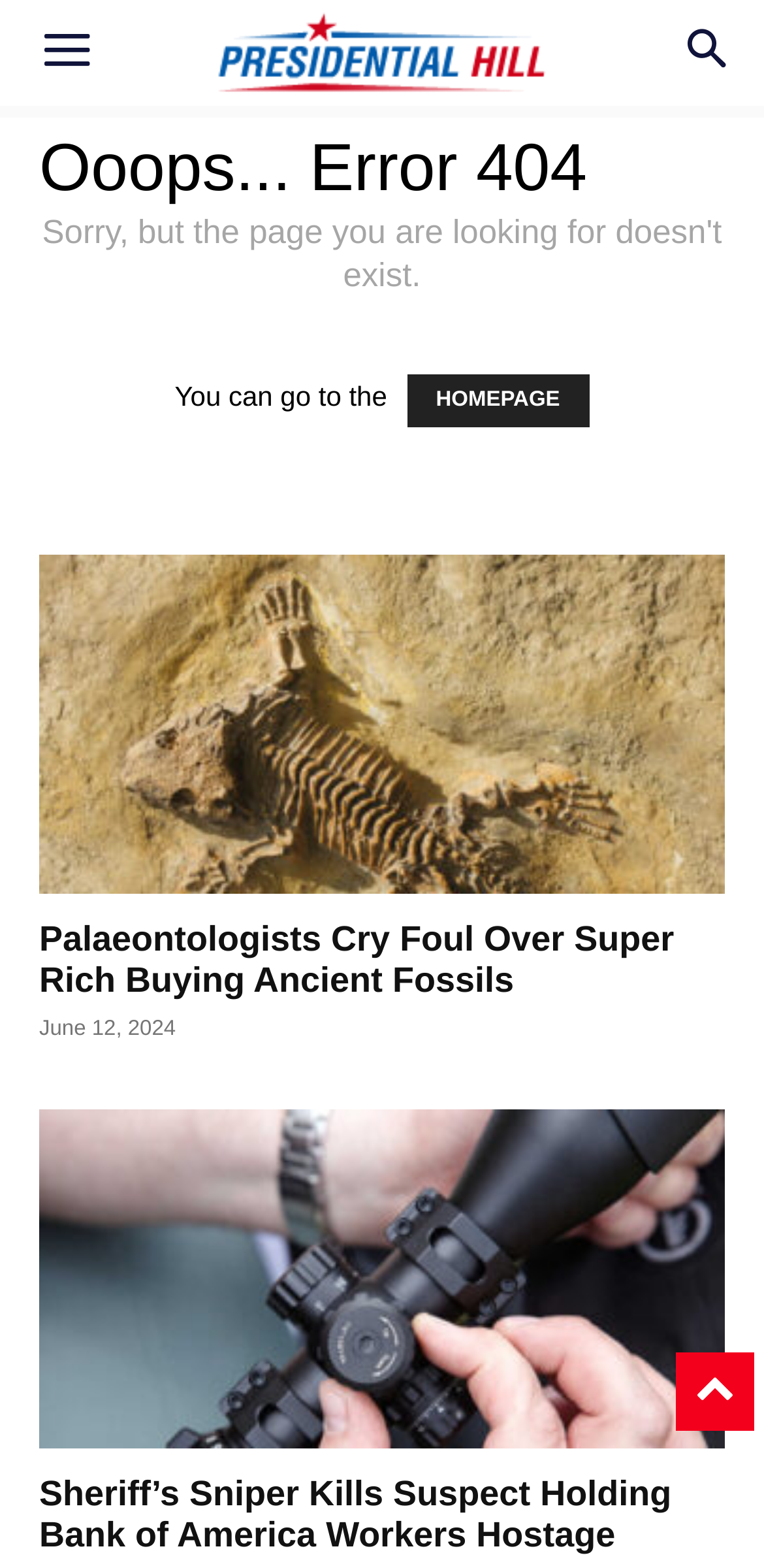Identify the bounding box for the UI element described as: "Canadian Marine Animal Response Alliance". The coordinates should be four float numbers between 0 and 1, i.e., [left, top, right, bottom].

None